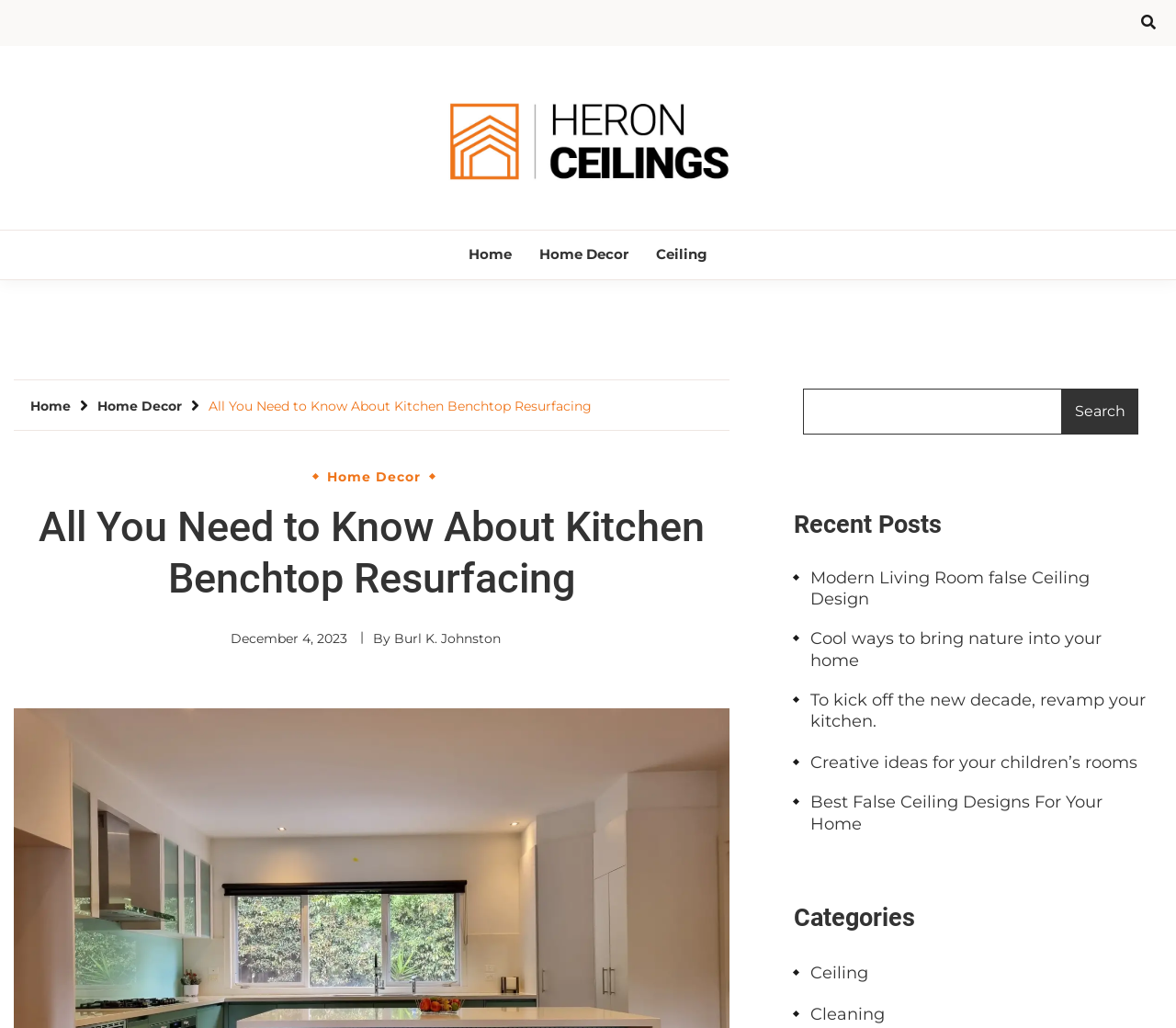Please determine the bounding box coordinates of the element's region to click in order to carry out the following instruction: "Read the recent post about Modern Living Room false Ceiling Design". The coordinates should be four float numbers between 0 and 1, i.e., [left, top, right, bottom].

[0.675, 0.552, 0.976, 0.594]